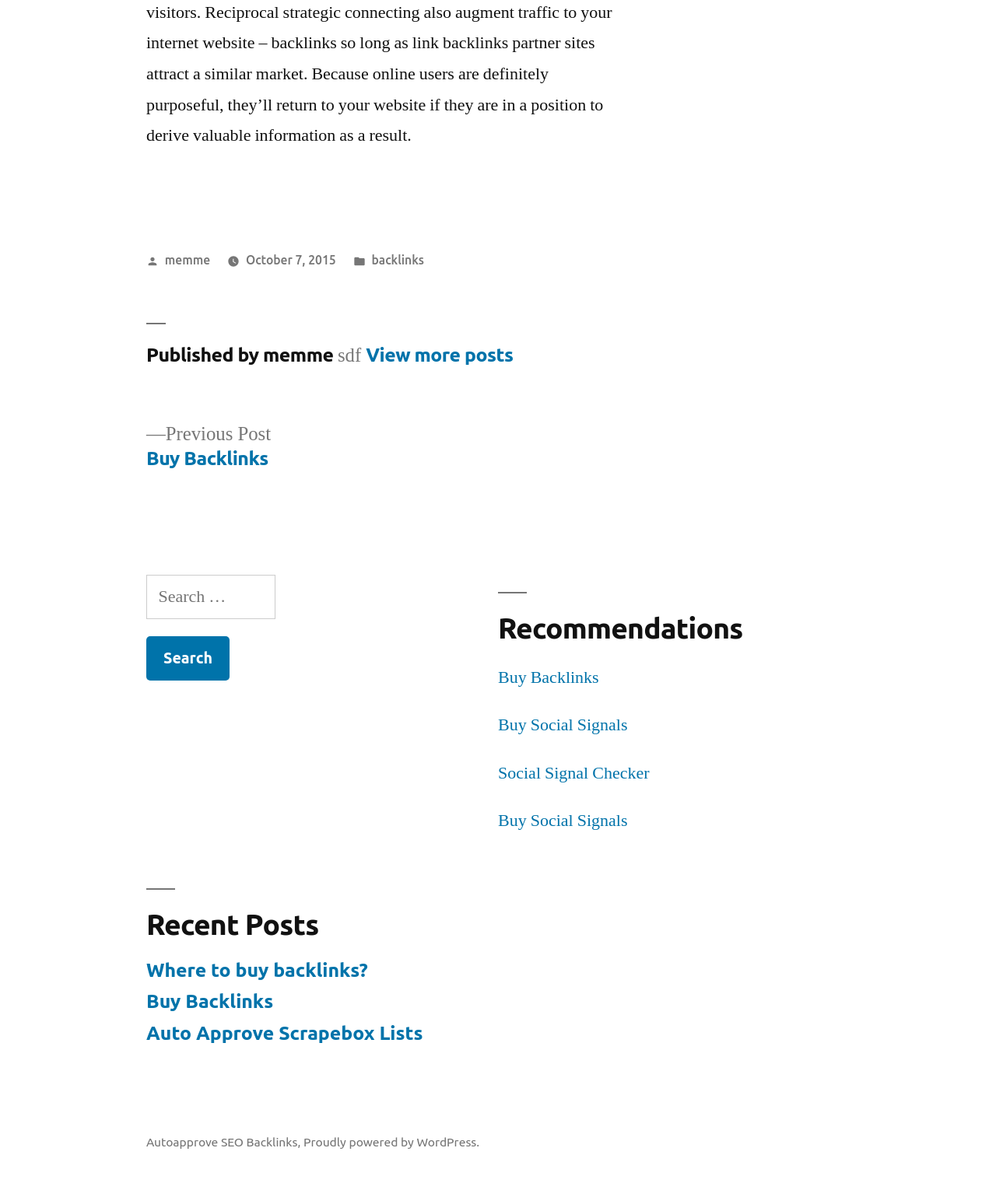Point out the bounding box coordinates of the section to click in order to follow this instruction: "Go to previous post".

[0.147, 0.351, 0.272, 0.392]